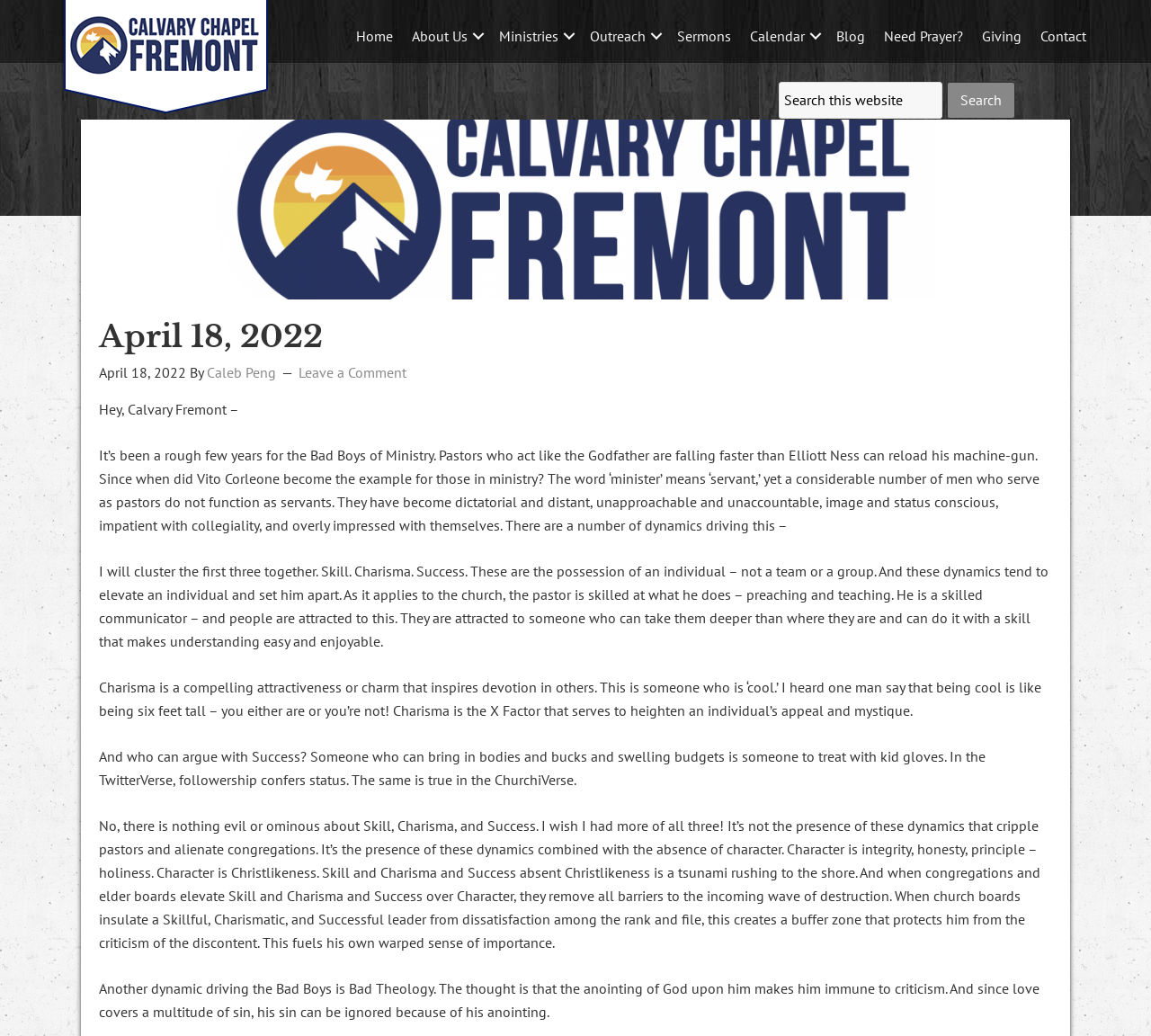What is the text of the webpage's headline?

April 18, 2022